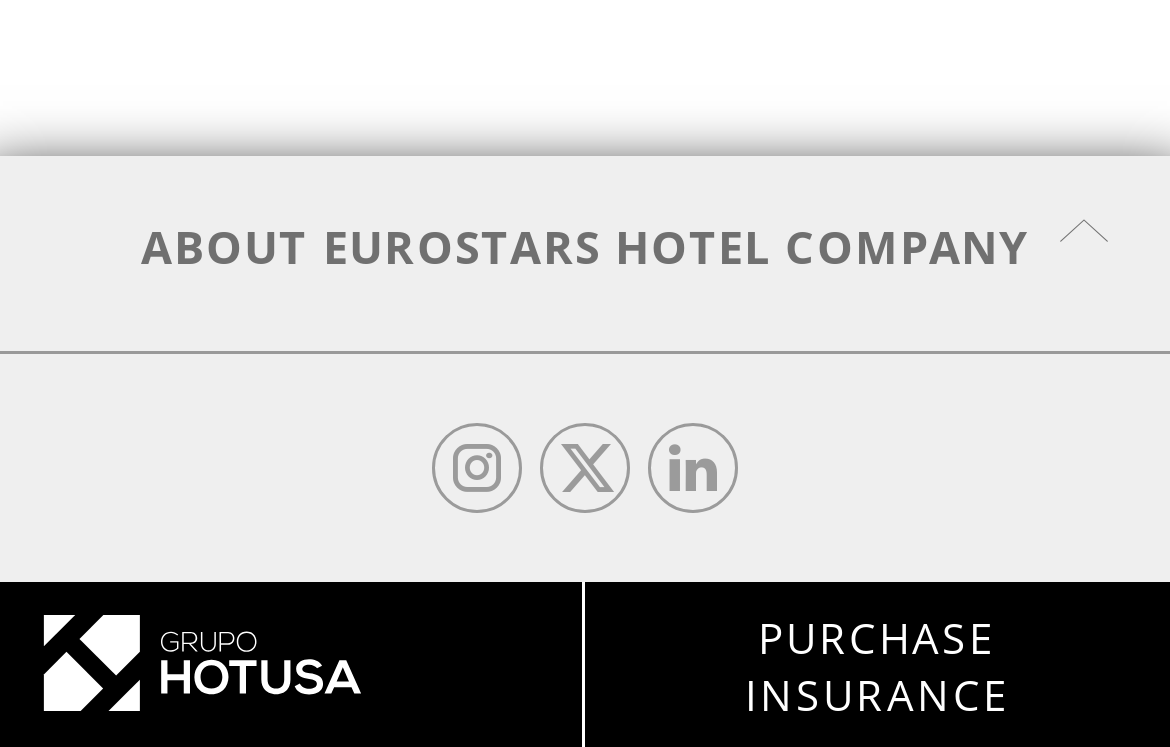What is the company name mentioned on the webpage?
Carefully analyze the image and provide a thorough answer to the question.

I found the company name 'Eurostars Hotel Company' mentioned in the link 'About Eurostars Hotel Company' located at the top left of the webpage.